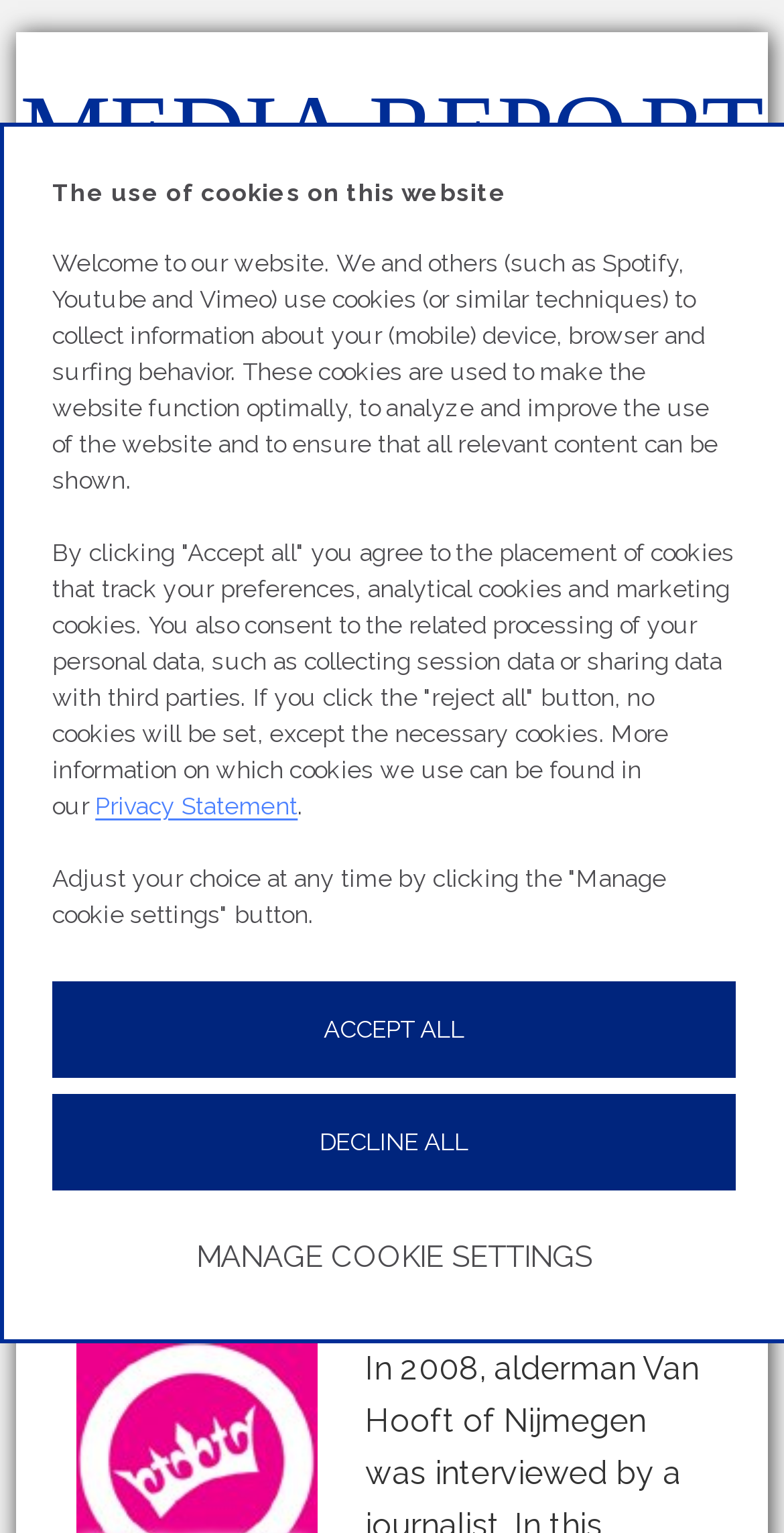Who is the author of the article?
Using the image as a reference, deliver a detailed and thorough answer to the question.

I found the author of the article by looking at the link element that says 'Reindert van der Zaal' which is located below the article title and is likely to be the author's name.